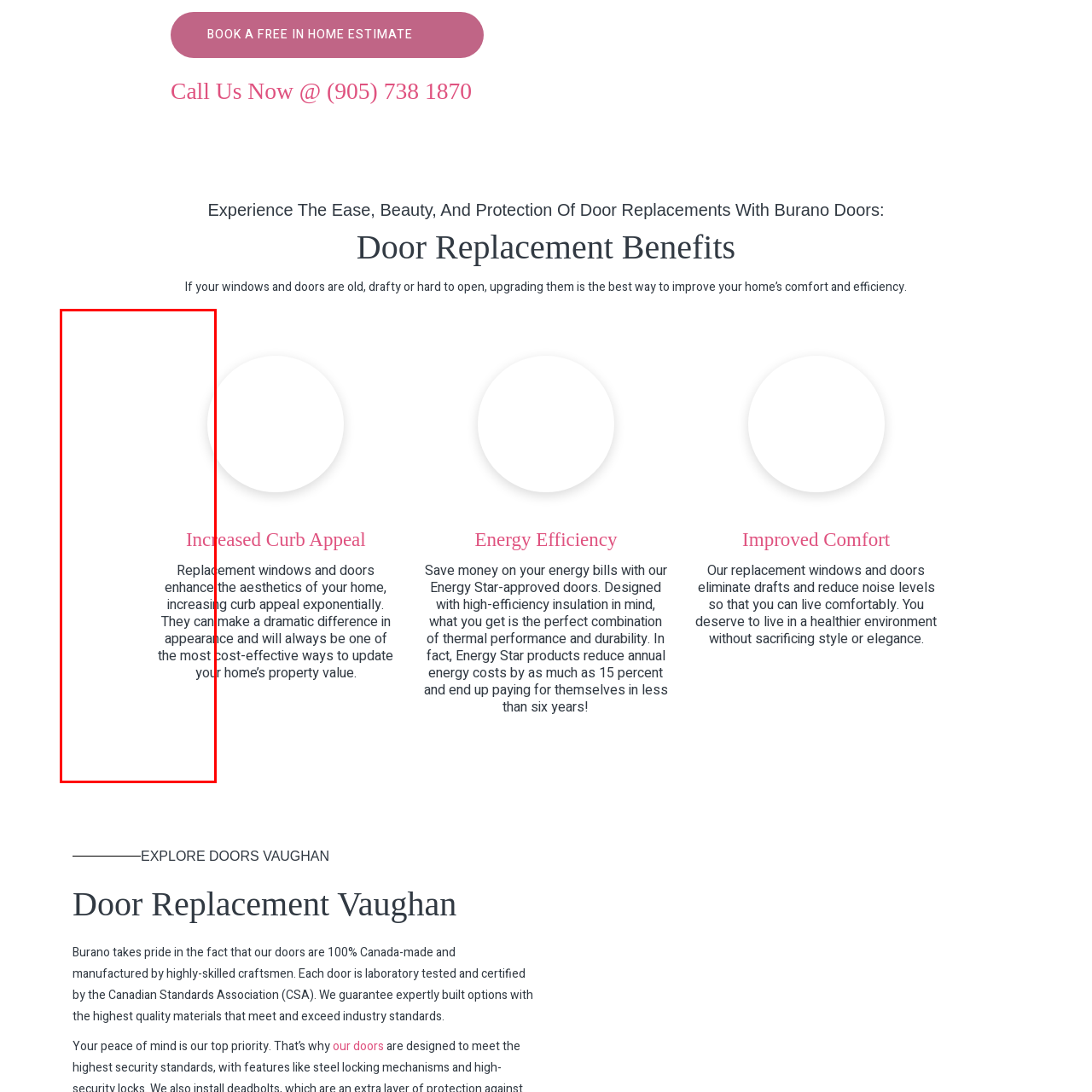What is the benefit of replacing windows and doors?
Pay attention to the image part enclosed by the red bounding box and answer the question using a single word or a short phrase.

Increases property value